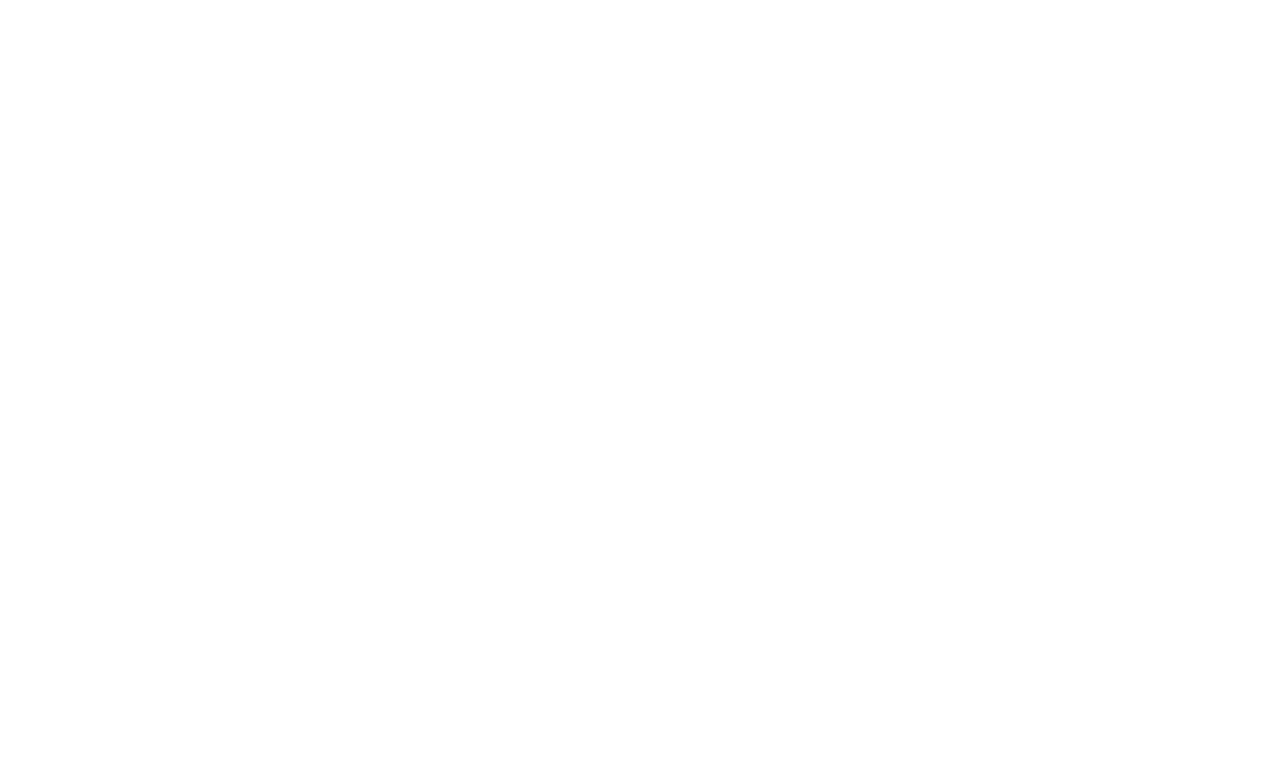Ascertain the bounding box coordinates for the UI element detailed here: "Pinterest". The coordinates should be provided as [left, top, right, bottom] with each value being a float between 0 and 1.

[0.47, 0.848, 0.521, 0.873]